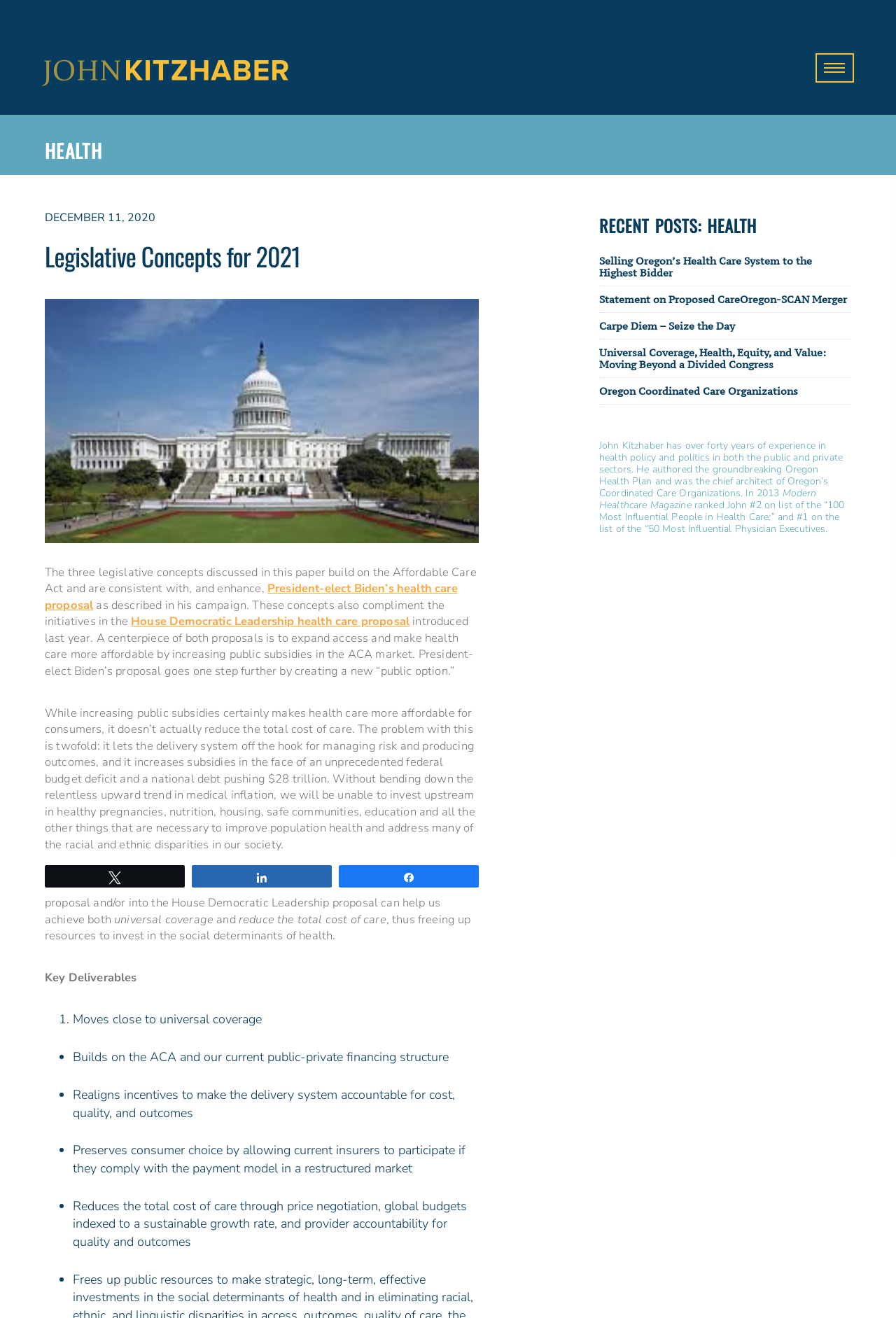Specify the bounding box coordinates for the region that must be clicked to perform the given instruction: "Toggle navigation".

[0.91, 0.04, 0.953, 0.062]